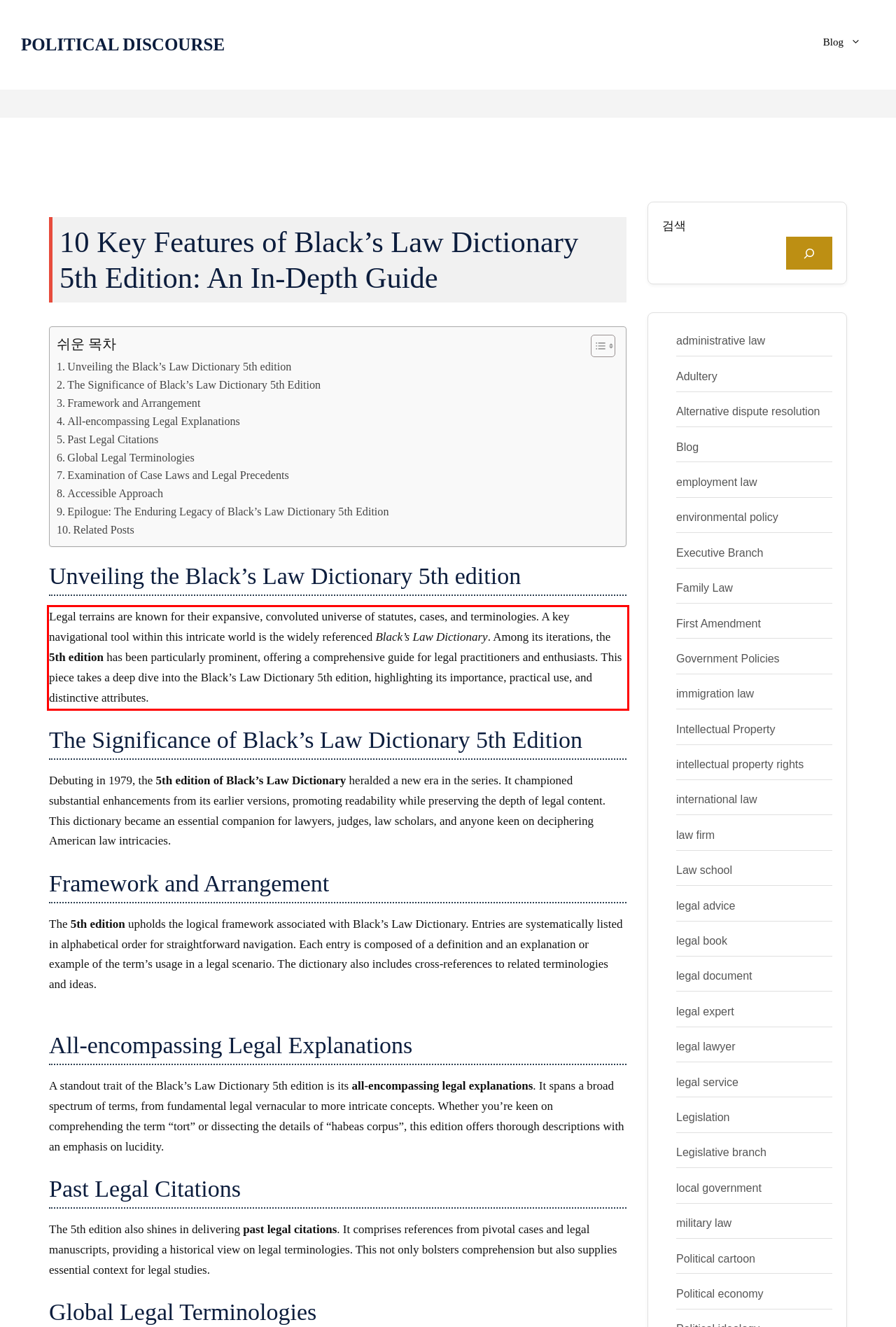Identify the text inside the red bounding box in the provided webpage screenshot and transcribe it.

Legal terrains are known for their expansive, convoluted universe of statutes, cases, and terminologies. A key navigational tool within this intricate world is the widely referenced Black’s Law Dictionary. Among its iterations, the 5th edition has been particularly prominent, offering a comprehensive guide for legal practitioners and enthusiasts. This piece takes a deep dive into the Black’s Law Dictionary 5th edition, highlighting its importance, practical use, and distinctive attributes.